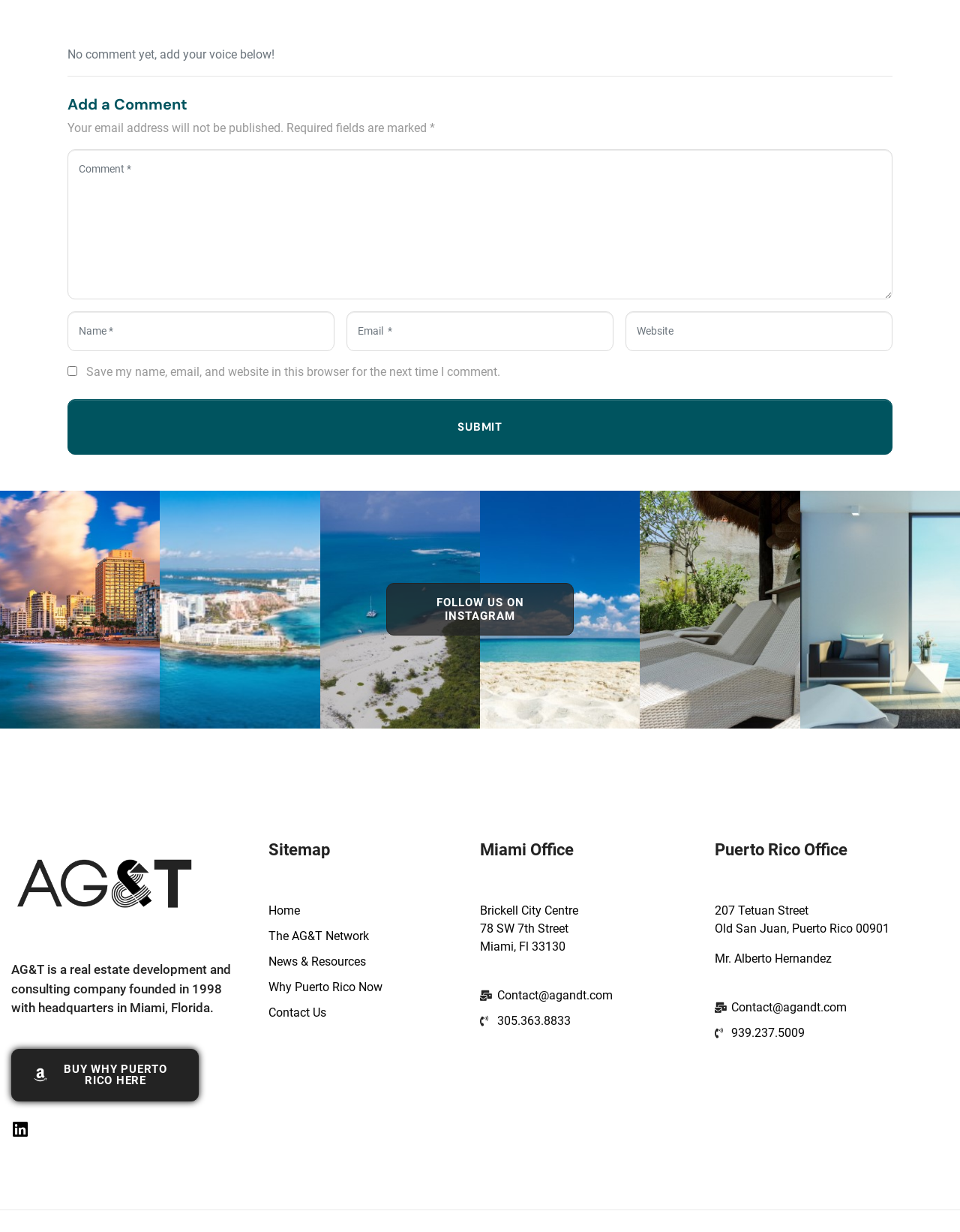Can you specify the bounding box coordinates for the region that should be clicked to fulfill this instruction: "Contact us".

[0.279, 0.815, 0.5, 0.83]